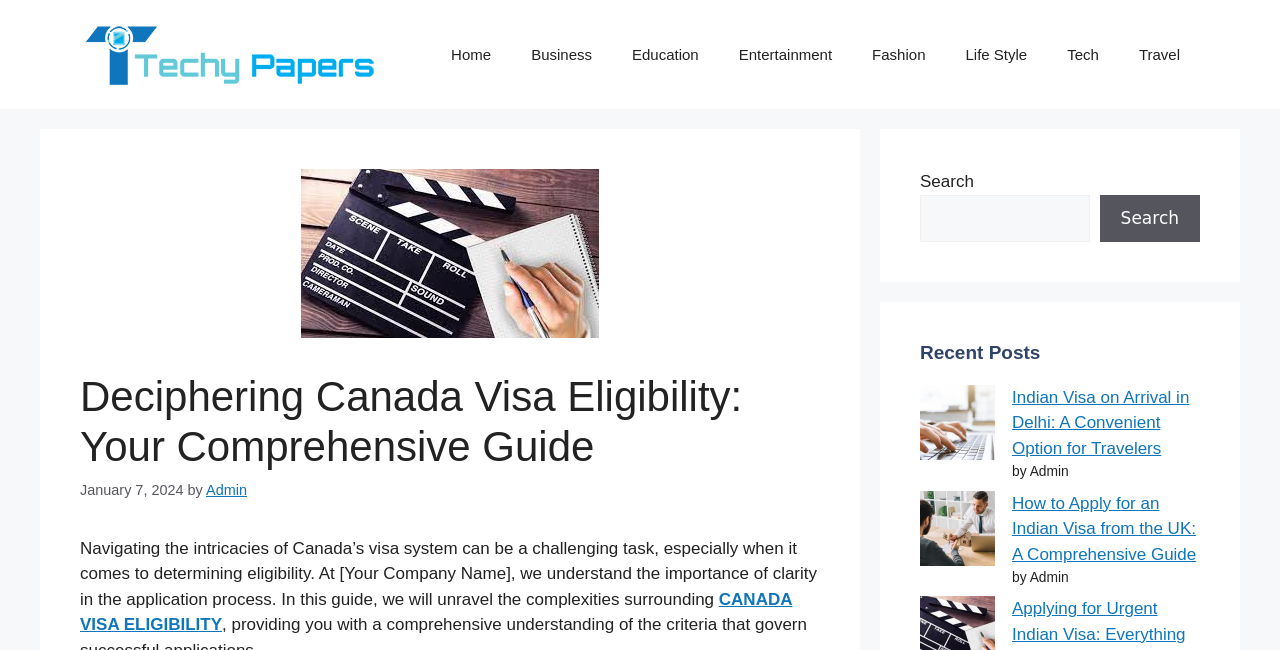Pinpoint the bounding box coordinates of the element to be clicked to execute the instruction: "Go to the Home page".

[0.337, 0.038, 0.399, 0.13]